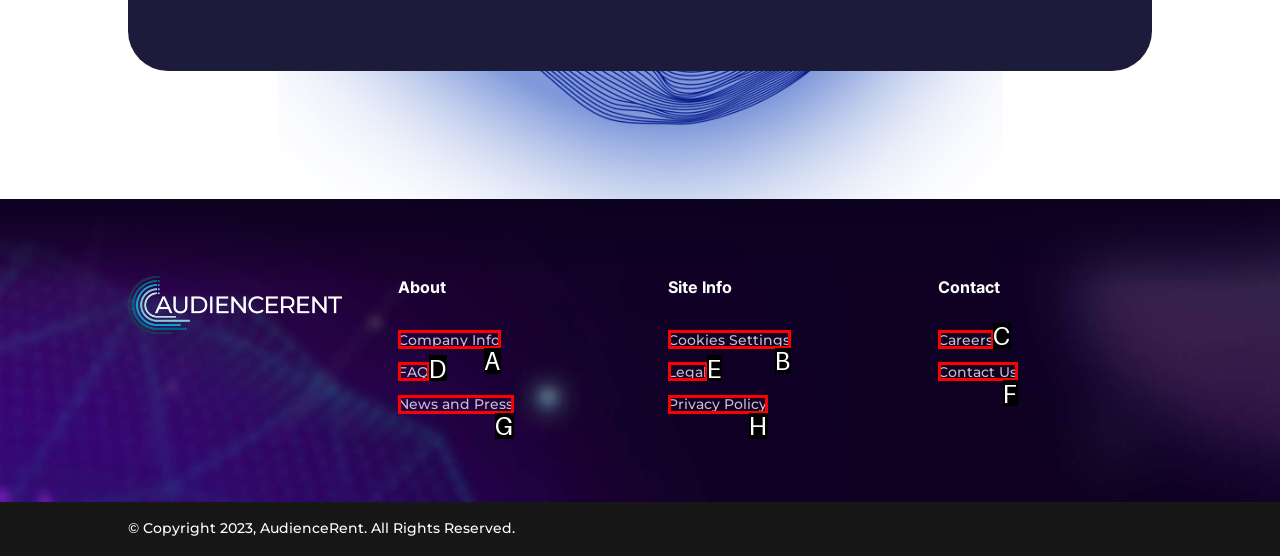Given the description: Contact Us, identify the matching HTML element. Provide the letter of the correct option.

F